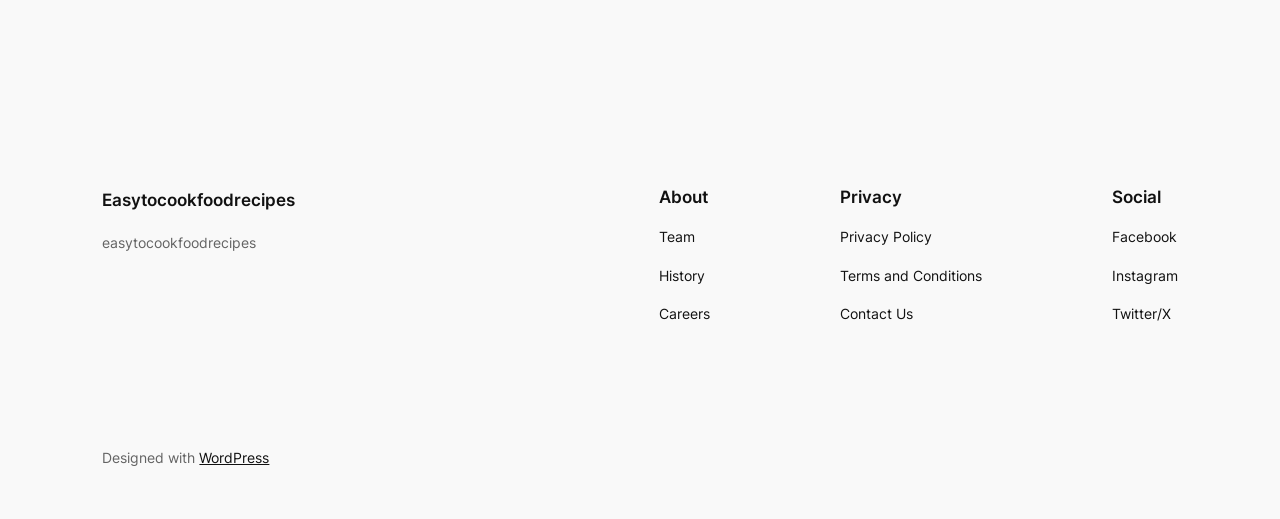Identify the coordinates of the bounding box for the element that must be clicked to accomplish the instruction: "read Privacy Policy".

[0.656, 0.436, 0.728, 0.479]